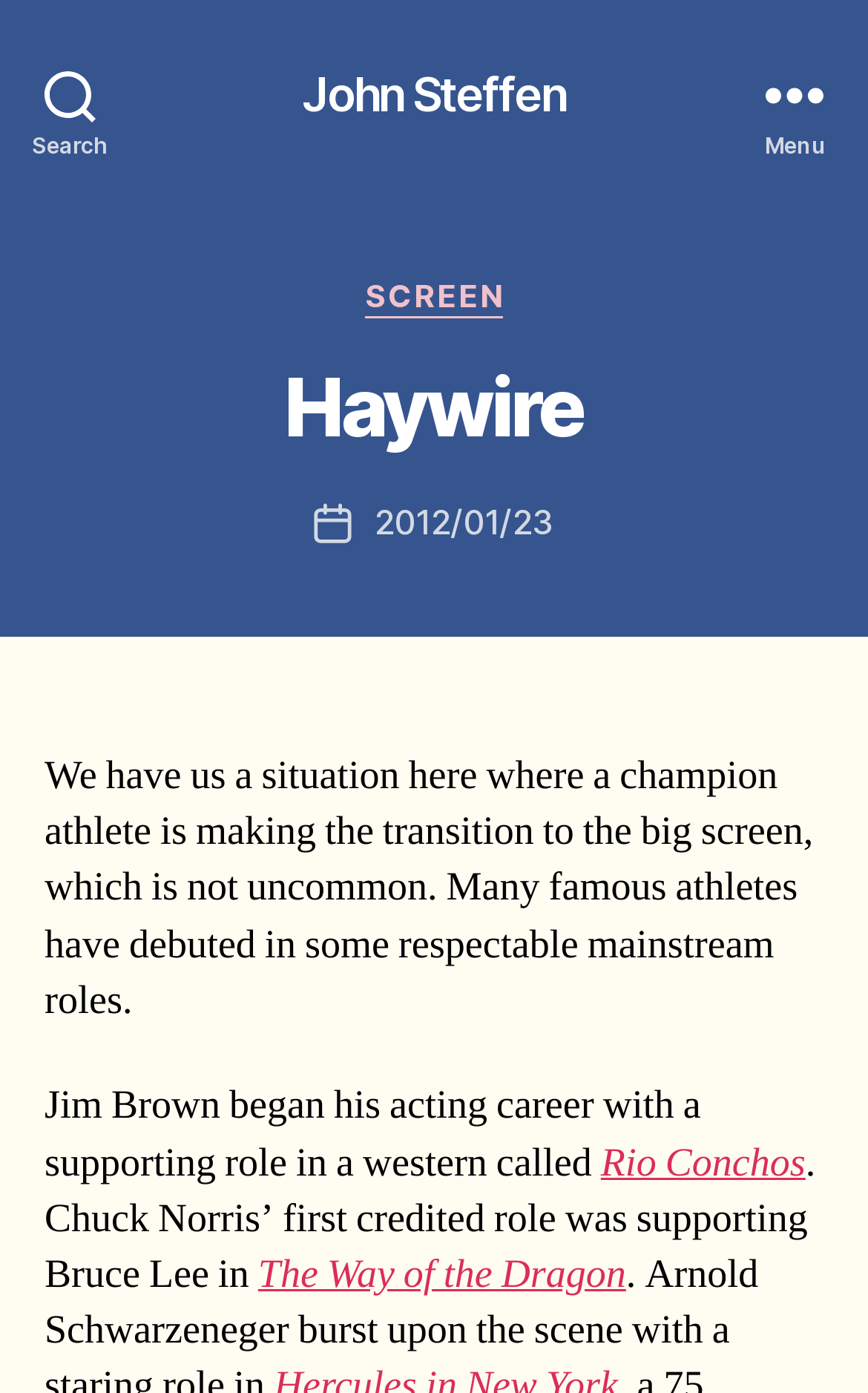Can you look at the image and give a comprehensive answer to the question:
What is the name of the author?

The link 'John Steffen' is located at the top of the webpage, indicating that John Steffen is the author of the webpage or the article.